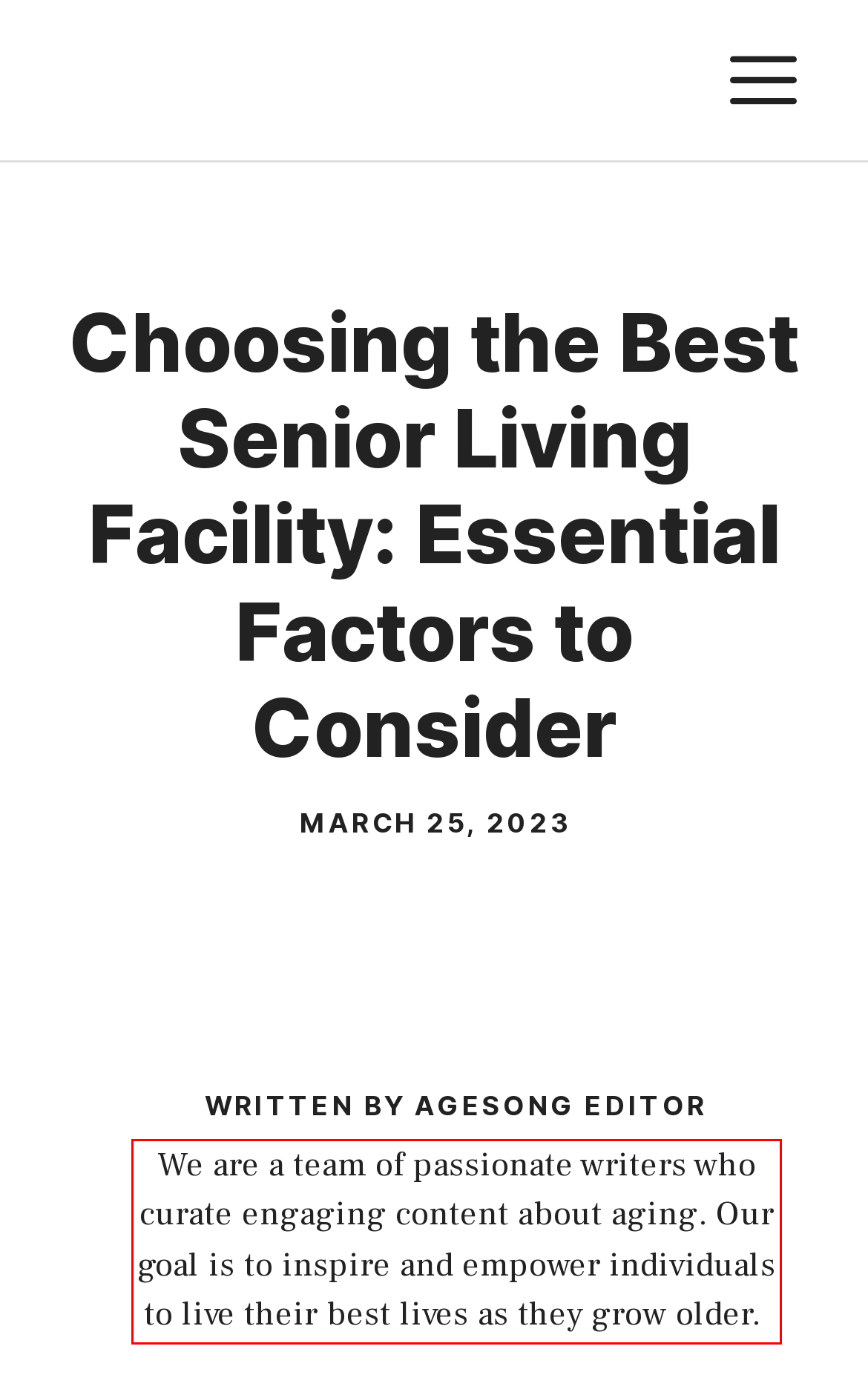Given a webpage screenshot with a red bounding box, perform OCR to read and deliver the text enclosed by the red bounding box.

We are a team of passionate writers who curate engaging content about aging. Our goal is to inspire and empower individuals to live their best lives as they grow older.